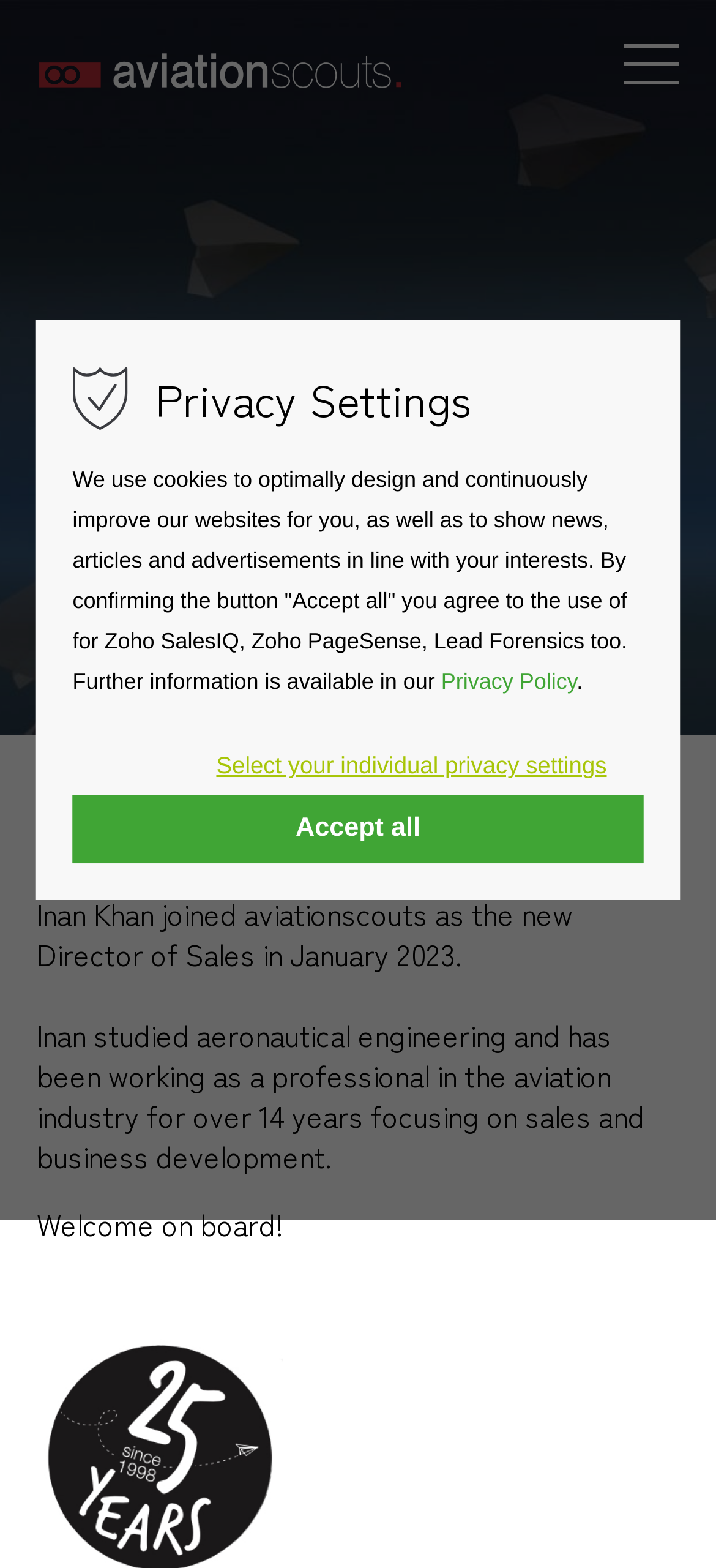Please determine the bounding box coordinates for the UI element described as: "Accept all".

[0.101, 0.507, 0.899, 0.551]